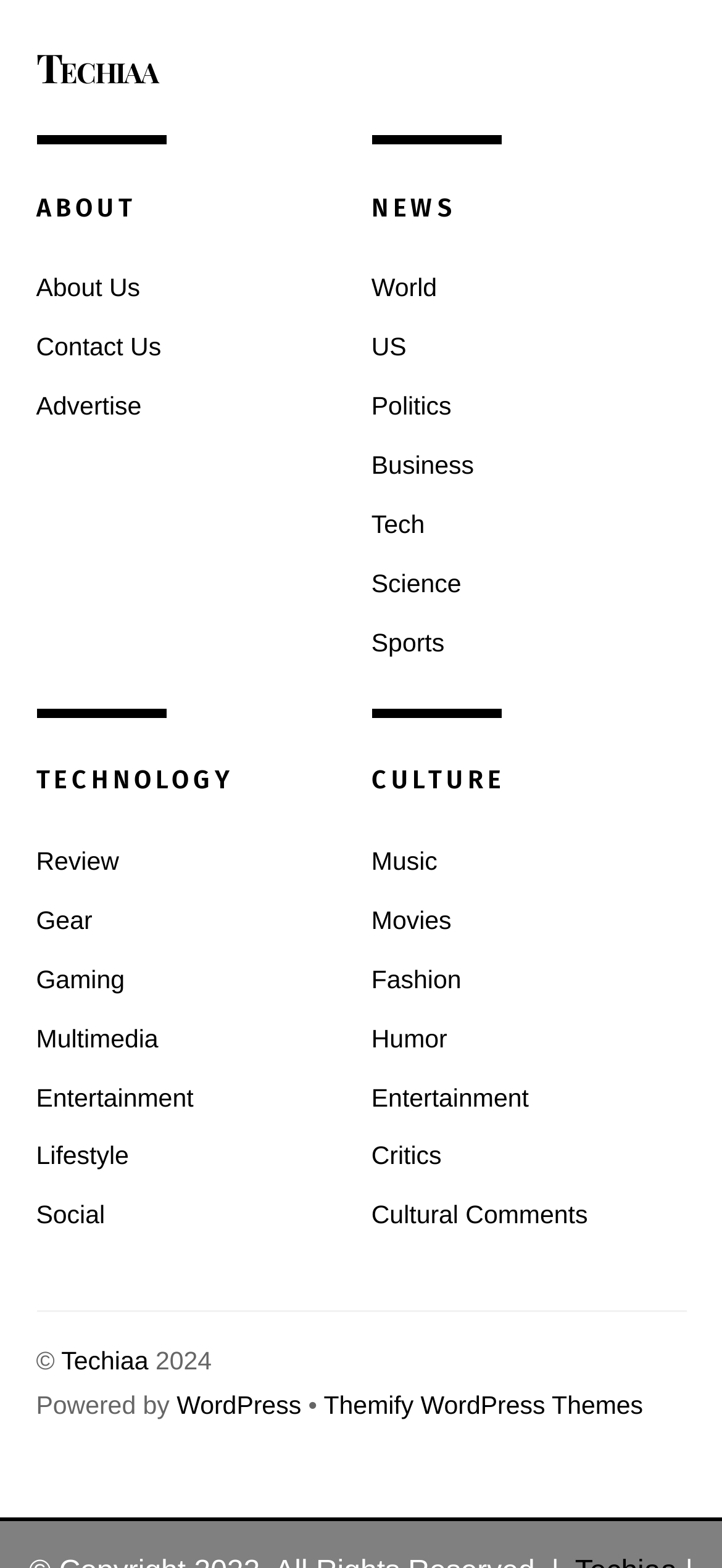Identify the bounding box for the element characterized by the following description: "alt="Religions for Peace Australia"".

None